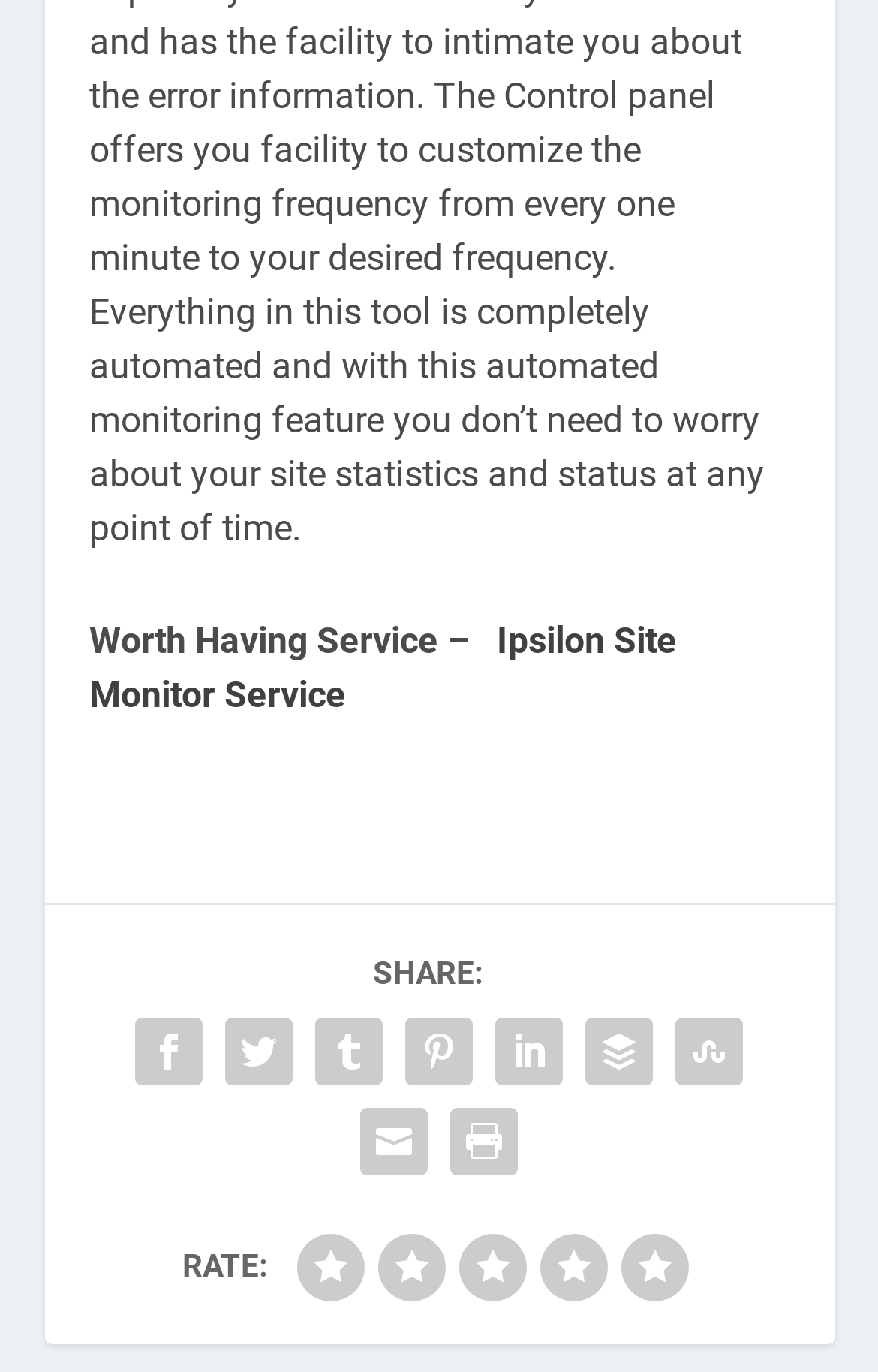Using the given description, provide the bounding box coordinates formatted as (top-left x, top-left y, bottom-right x, bottom-right y), with all values being floating point numbers between 0 and 1. Description: Ipsilon Site Monitor Service

[0.101, 0.451, 0.771, 0.522]